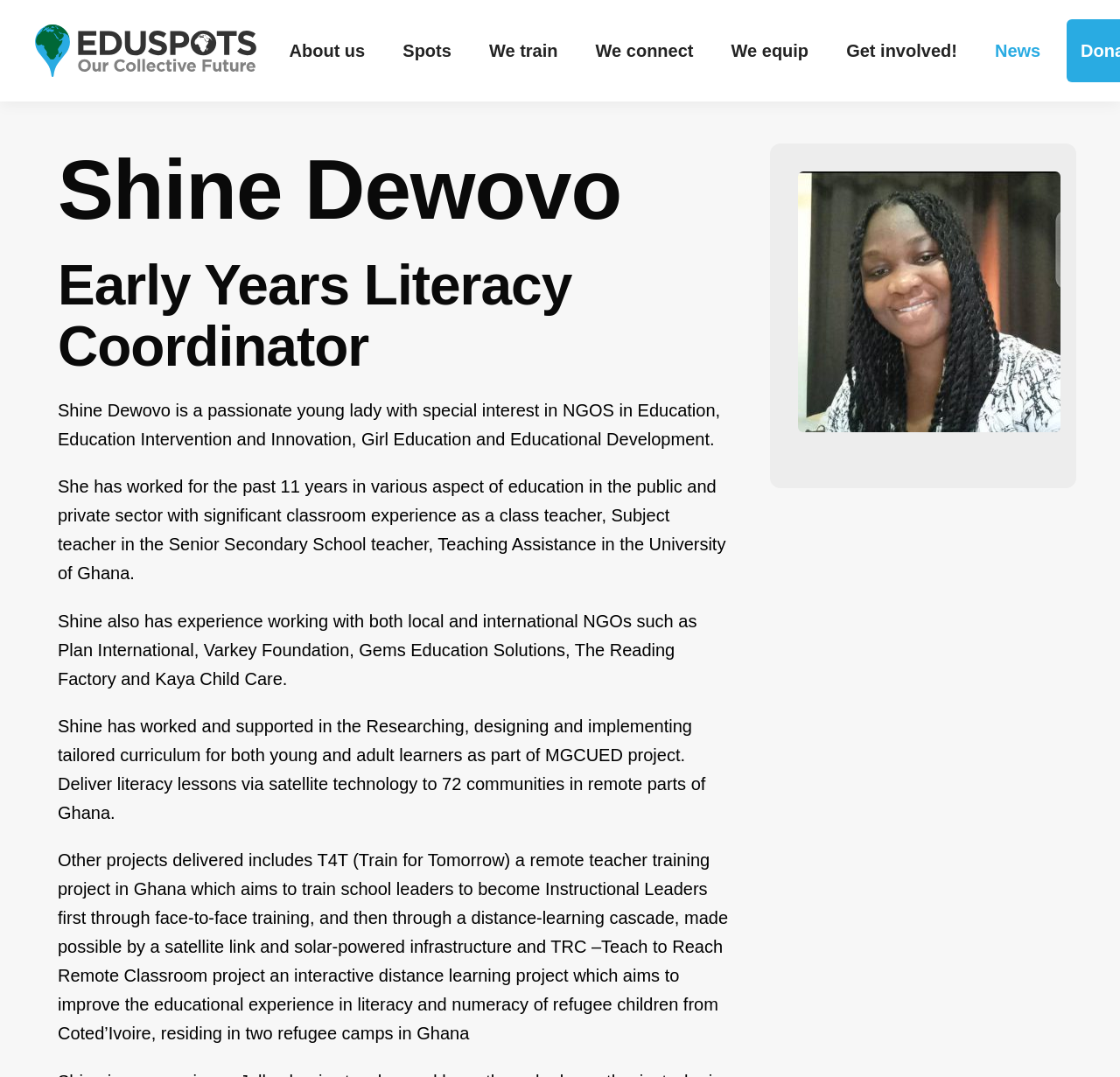Kindly determine the bounding box coordinates for the area that needs to be clicked to execute this instruction: "Click on 'Home'".

None